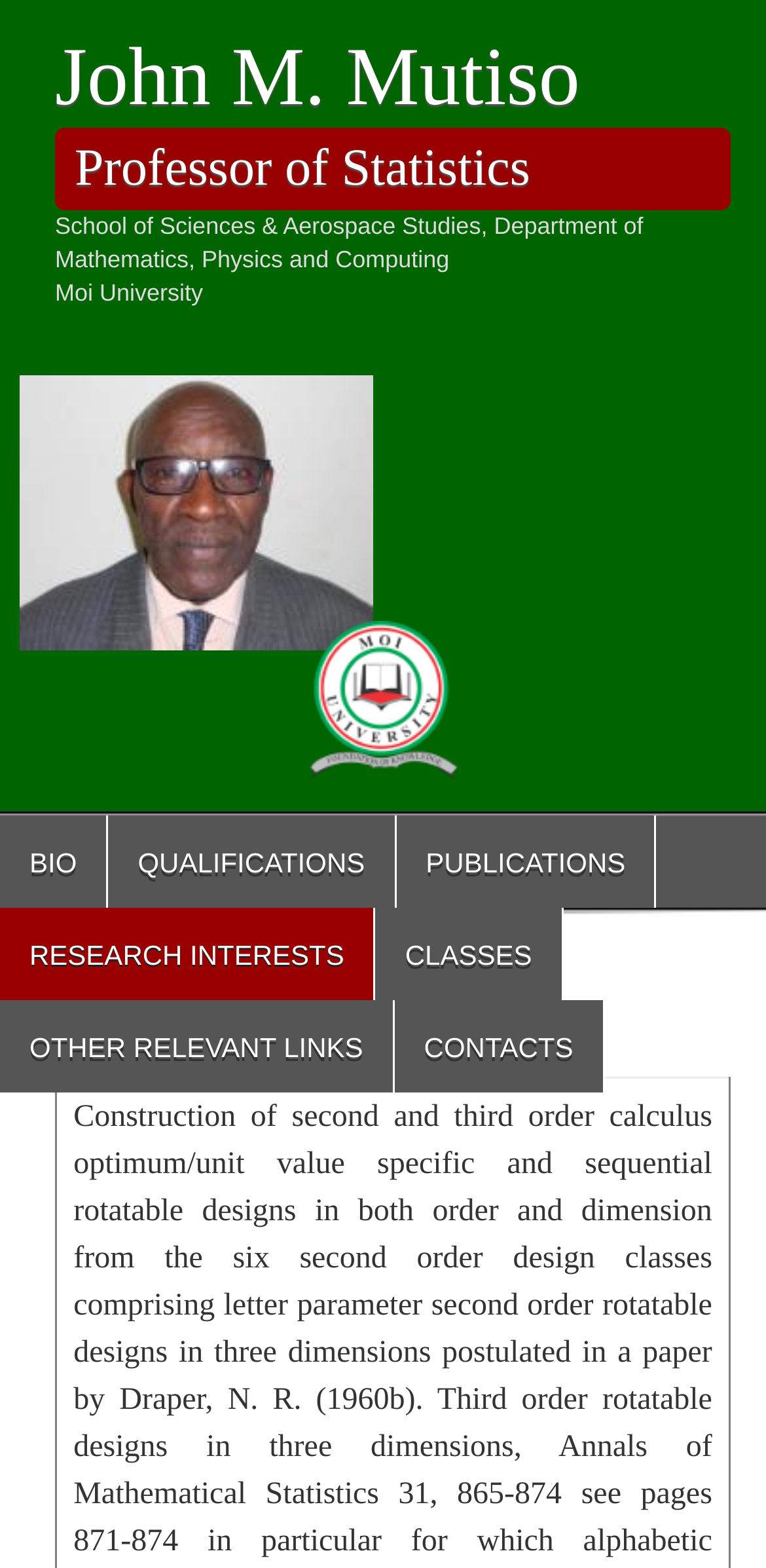Write an extensive caption that covers every aspect of the webpage.

The webpage is about John M. Mutiso, a Professor of Statistics. At the top, there is a heading with his name, which is also a link. Below his name, his title "Professor of Statistics" is displayed. To the right of his title, there is a brief description of his affiliation, "School of Sciences & Aerospace Studies, Department of Mathematics, Physics and Computing" at Moi University.

On the left side of the page, there is a navigation menu with links to different sections, including "BIO", "QUALIFICATIONS", "PUBLICATIONS", "RESEARCH INTERESTS", "CLASSES", "OTHER RELEVANT LINKS", and "CONTACTS". The "RESEARCH INTERESTS" link is currently focused.

In the middle of the page, there is an image, which is not described. Above the image, there is an empty link. The page has a clear structure, with headings and links organized in a logical manner.